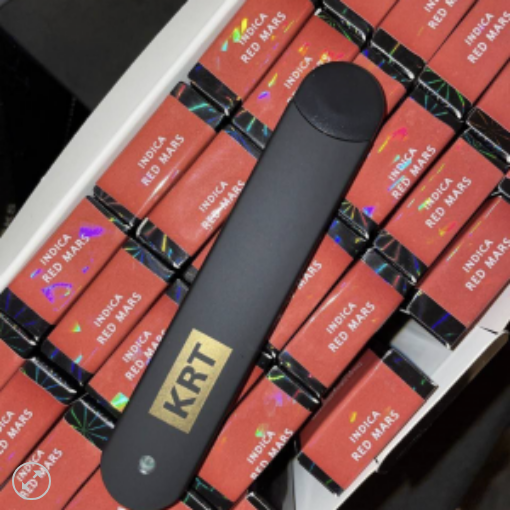What is the dominant color of the vape?
Examine the screenshot and reply with a single word or phrase.

Black